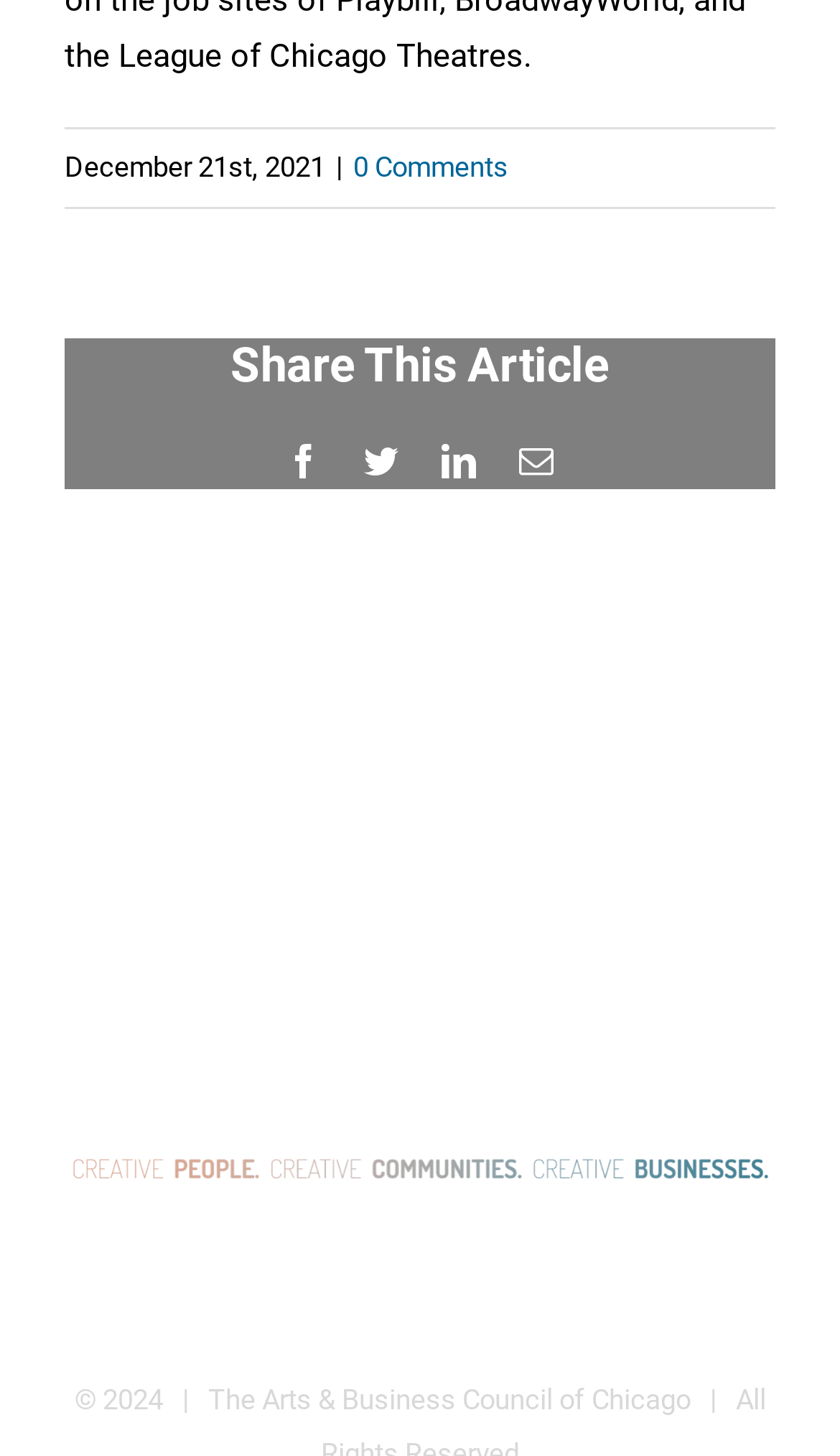Examine the image and give a thorough answer to the following question:
What is the email address to contact?

The email address to contact is 'info@artsbiz-chicago.org', which is provided at the bottom of the webpage under the 'EMAIL US:' section.